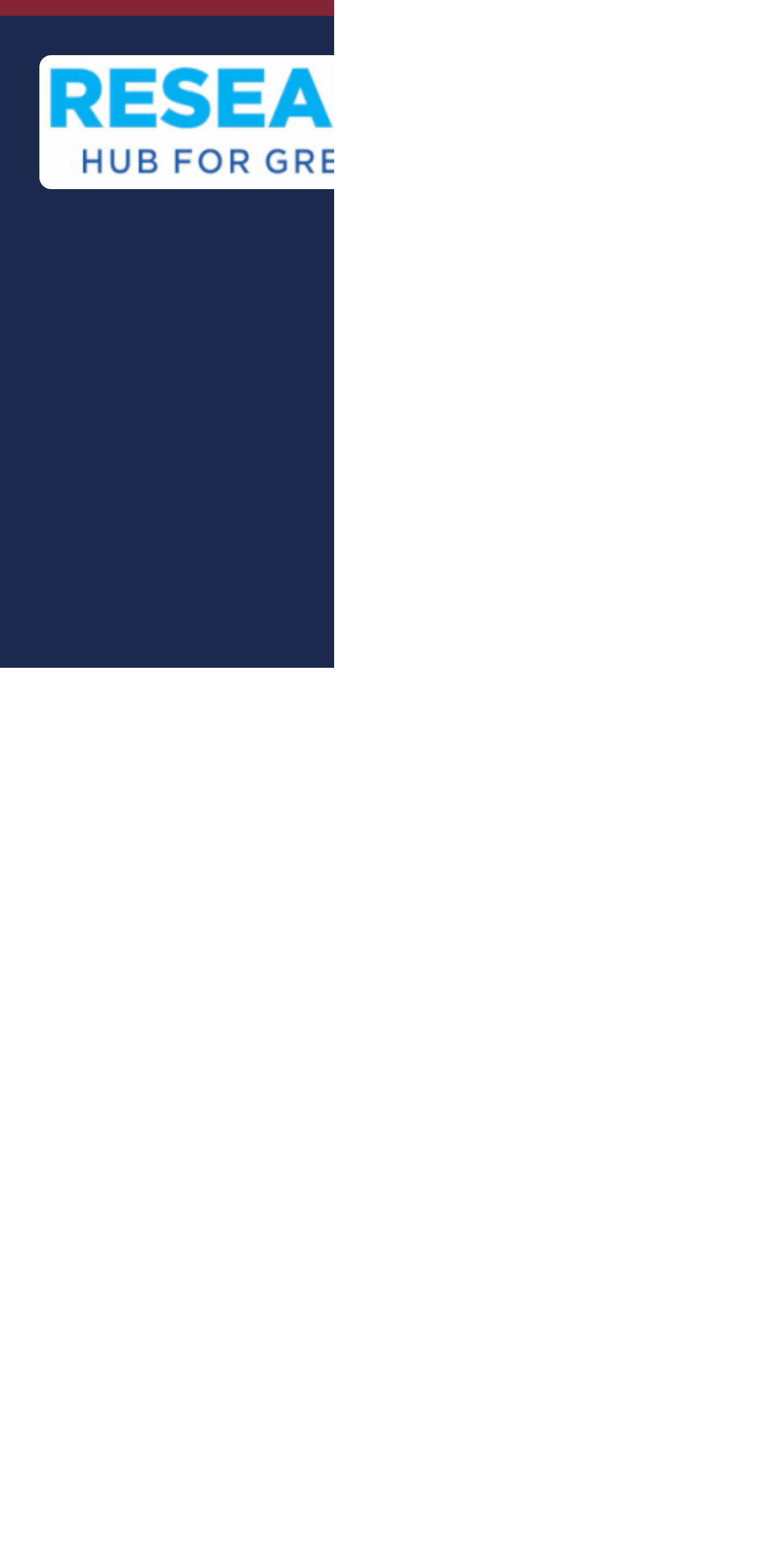Locate the bounding box coordinates of the element that needs to be clicked to carry out the instruction: "Contact US". The coordinates should be given as four float numbers ranging from 0 to 1, i.e., [left, top, right, bottom].

[0.48, 0.628, 0.759, 0.677]